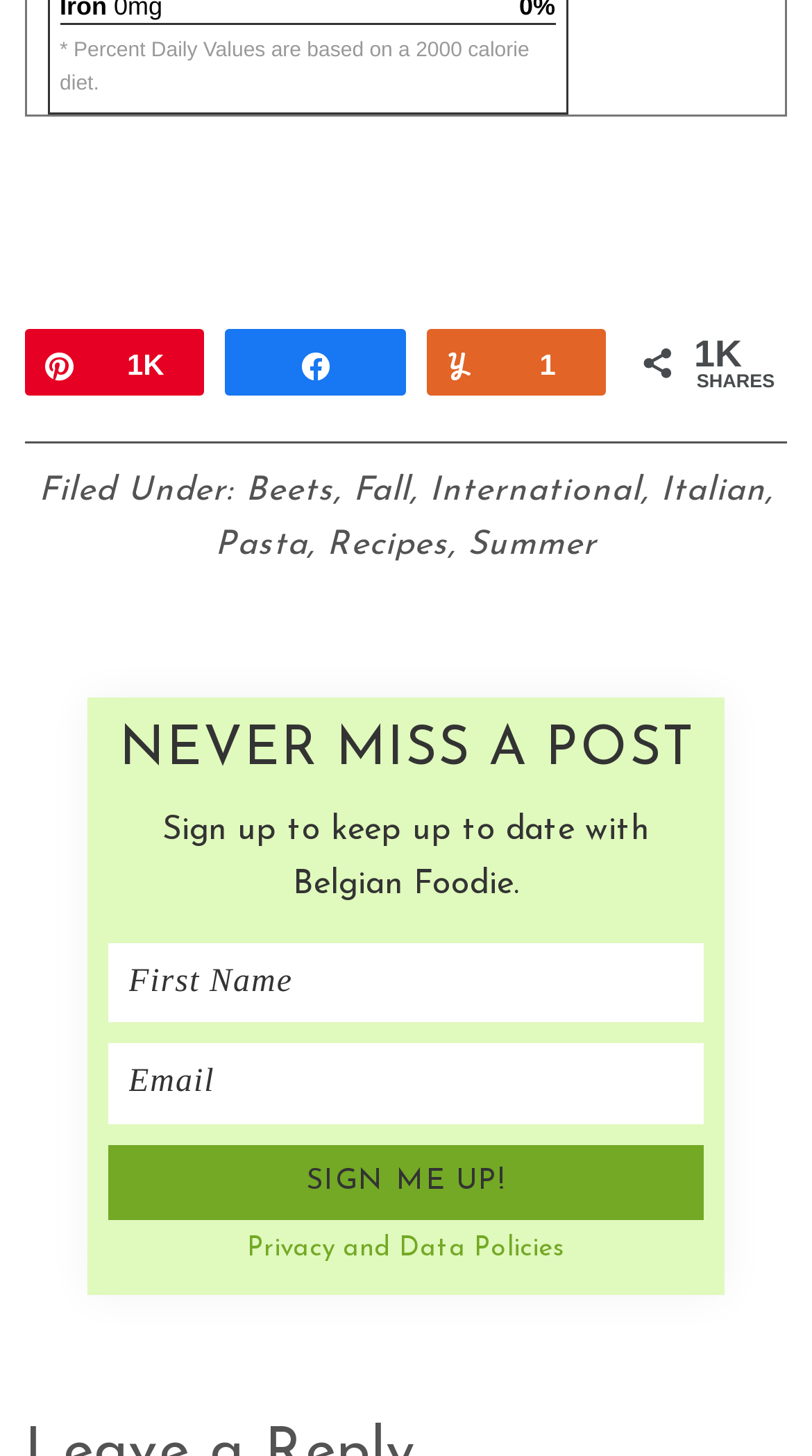Show the bounding box coordinates of the element that should be clicked to complete the task: "Enter your first name".

[0.133, 0.647, 0.867, 0.702]